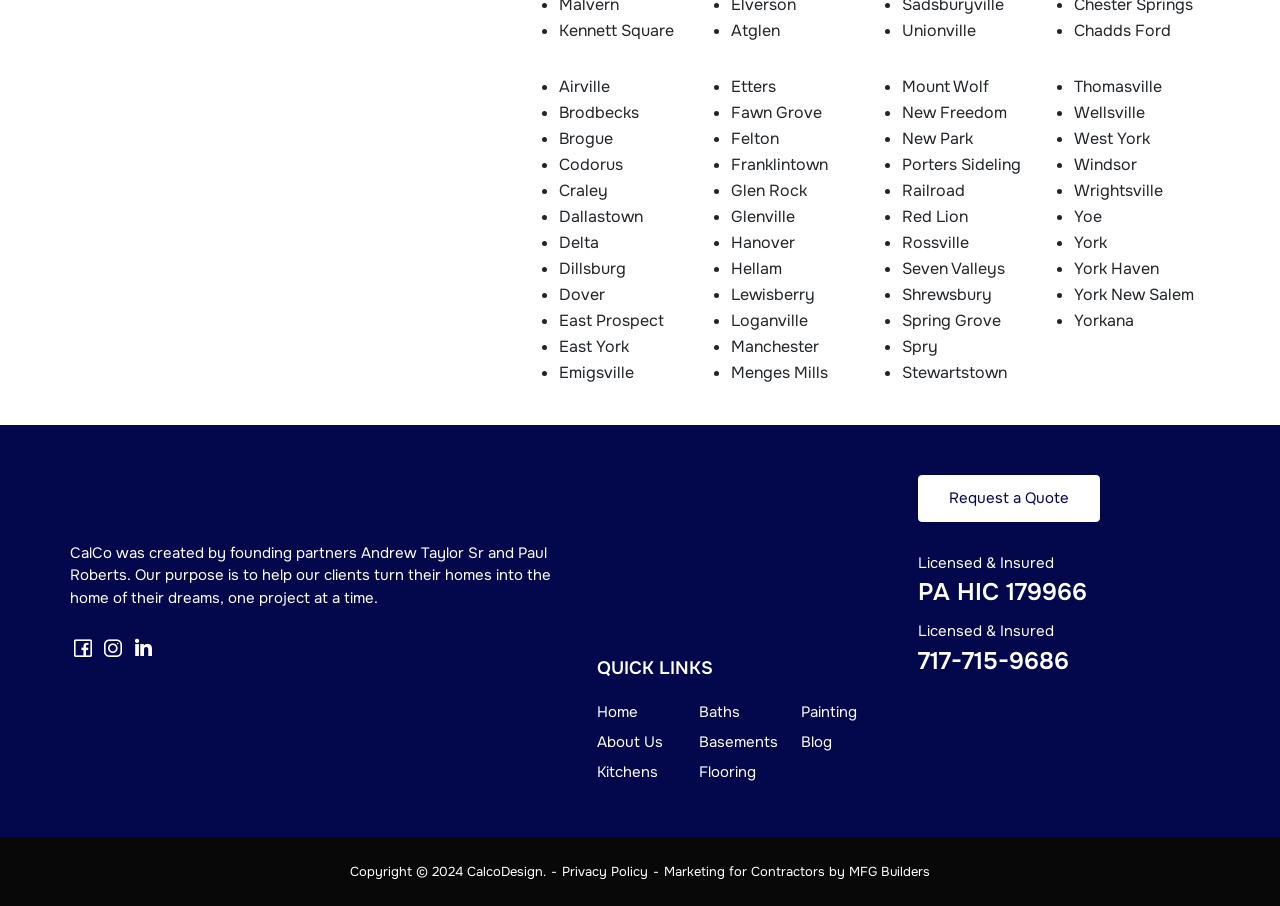Please answer the following question using a single word or phrase: 
How many locations are listed?

36